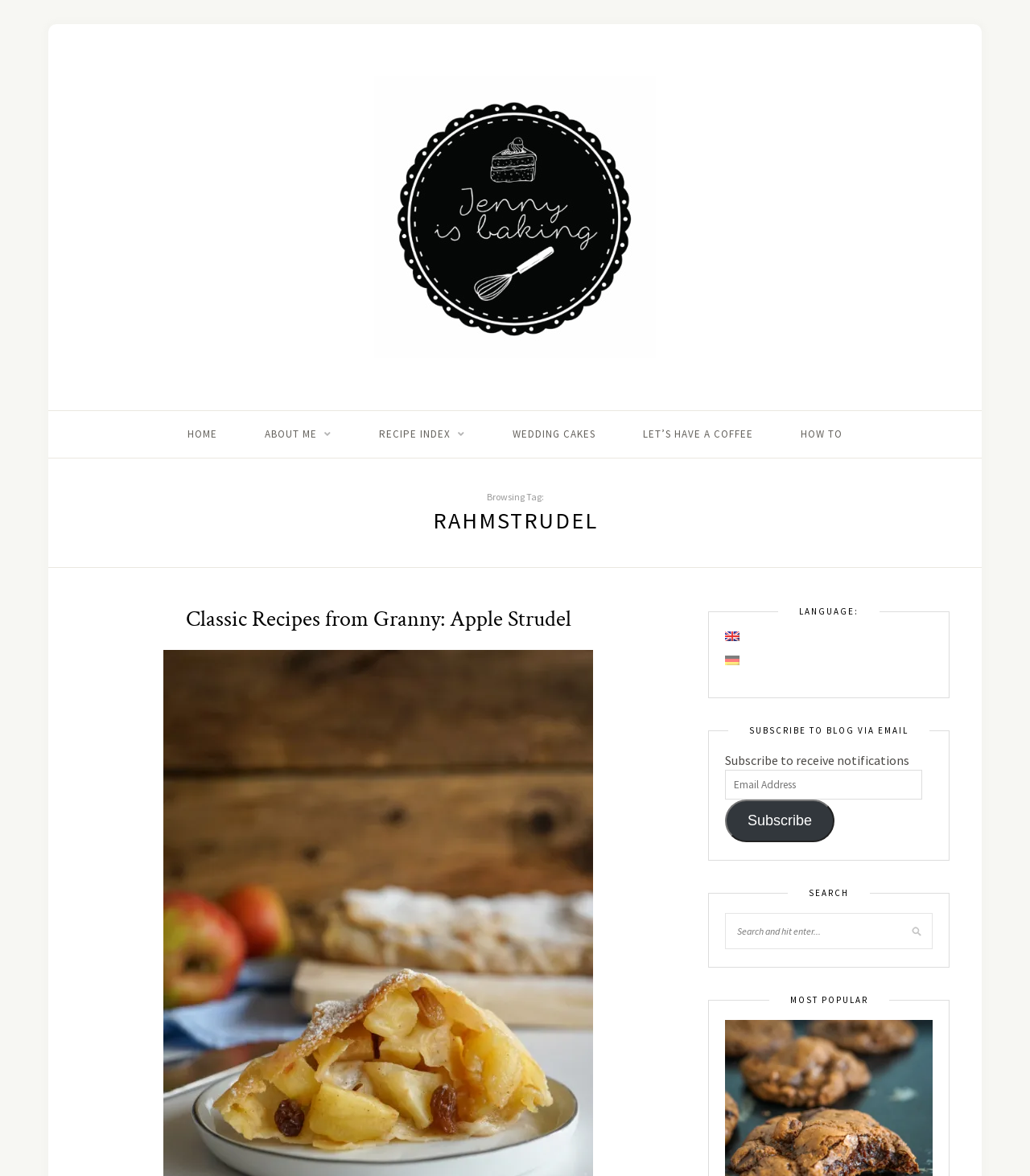What is the function of the button at the bottom of the webpage?
Look at the image and respond with a one-word or short-phrase answer.

Subscribe